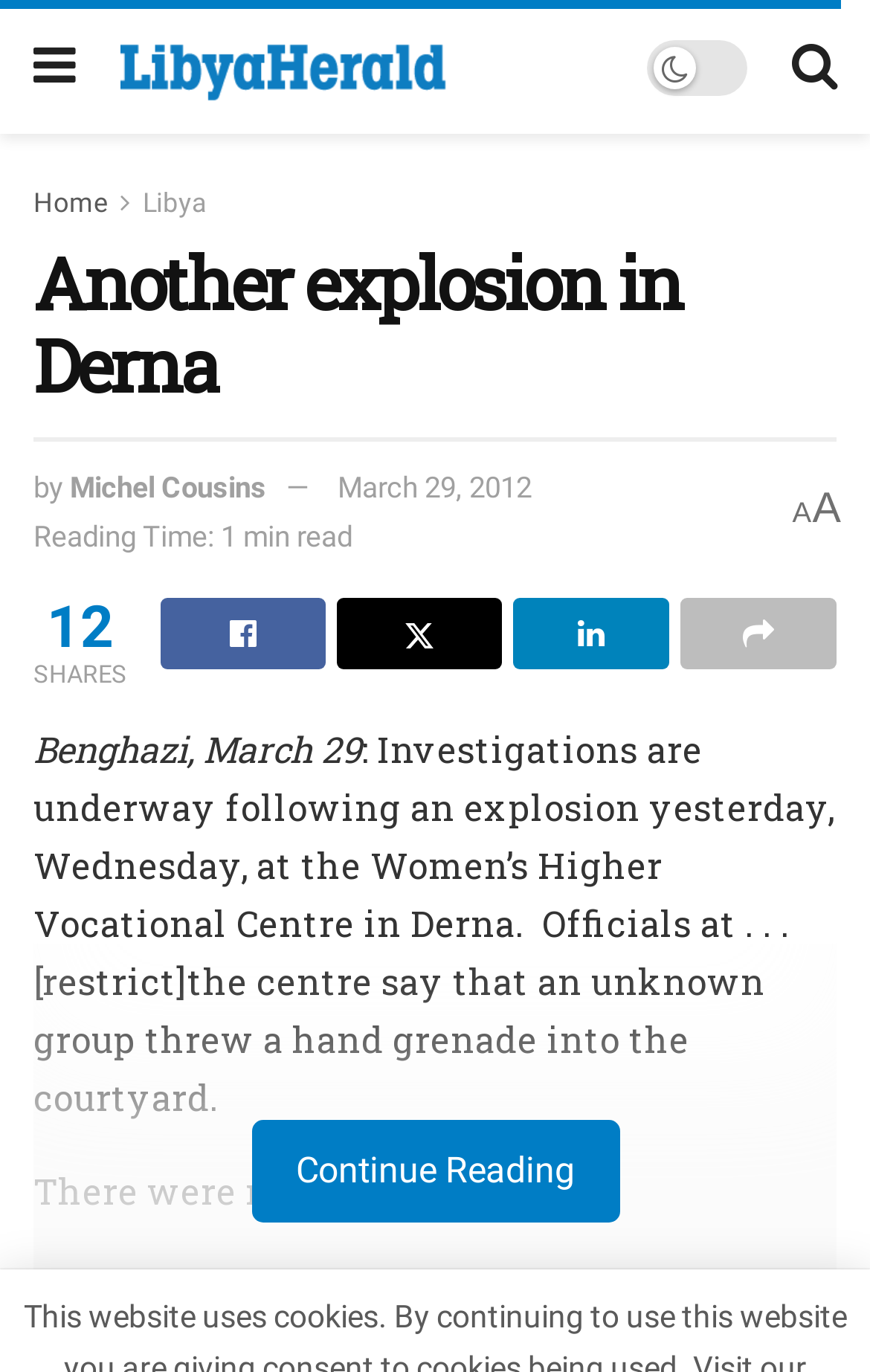Determine the bounding box coordinates of the clickable region to execute the instruction: "Continue Reading". The coordinates should be four float numbers between 0 and 1, denoted as [left, top, right, bottom].

[0.34, 0.837, 0.66, 0.868]